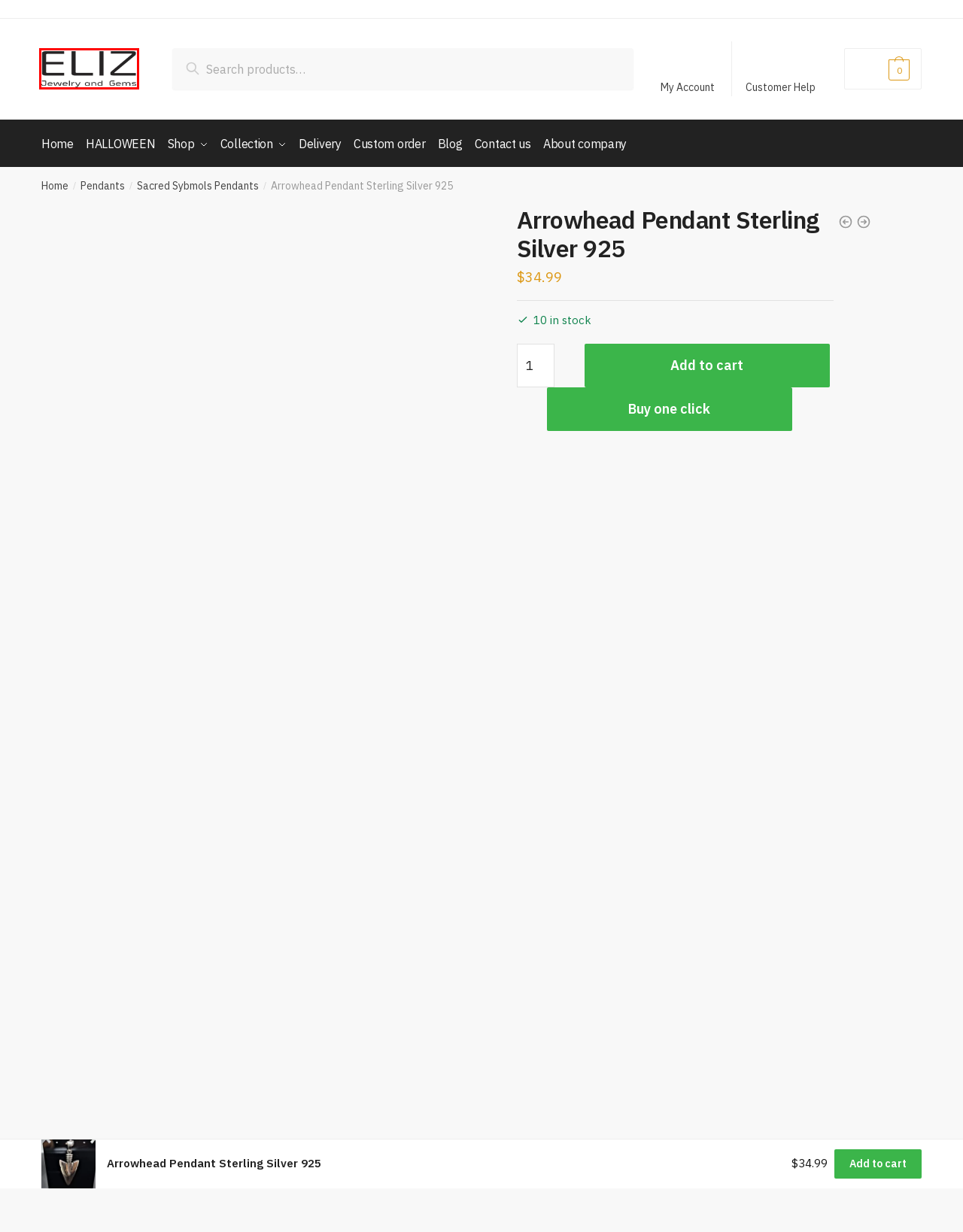Evaluate the webpage screenshot and identify the element within the red bounding box. Select the webpage description that best fits the new webpage after clicking the highlighted element. Here are the candidates:
A. Shop - ELIZ Jewelry and Gems
B. Collection - ELIZ Jewelry and Gems
C. Sacred Symbols Pendants Sterling Silver Talismans & Amulets
D. ELIZ Jewelry and Gems
E. Contact us - ELIZ Jewelry and Gems
F. About - ELIZ Jewelry and Gems
G. Sterling Silver Pendant / Necklace For Women & Men
H. Custom order - ELIZ Jewelry and Gems

D